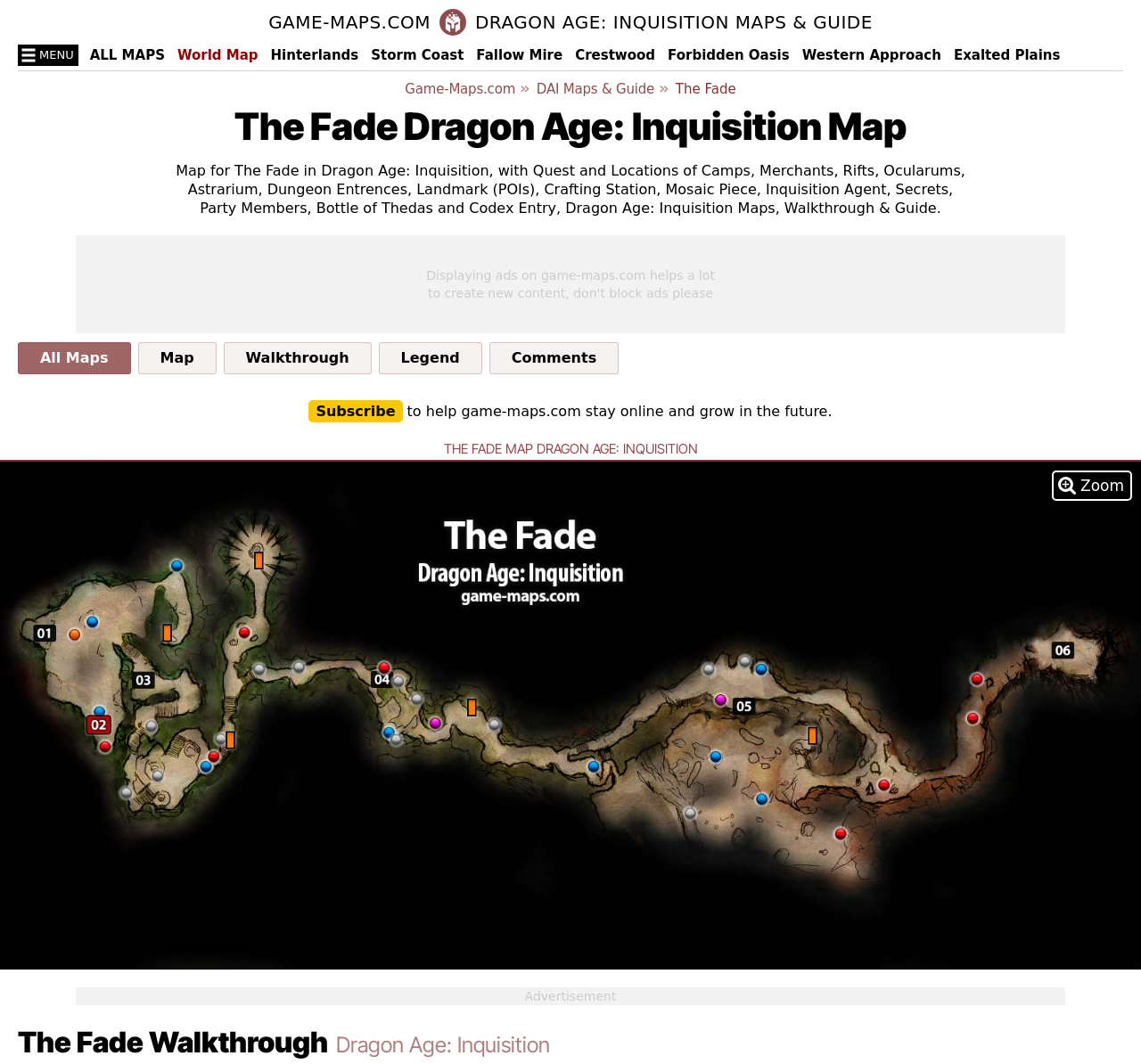What is the name of the map on this webpage?
Answer the question with a single word or phrase by looking at the picture.

The Fade Dragon Age: Inquisition Map